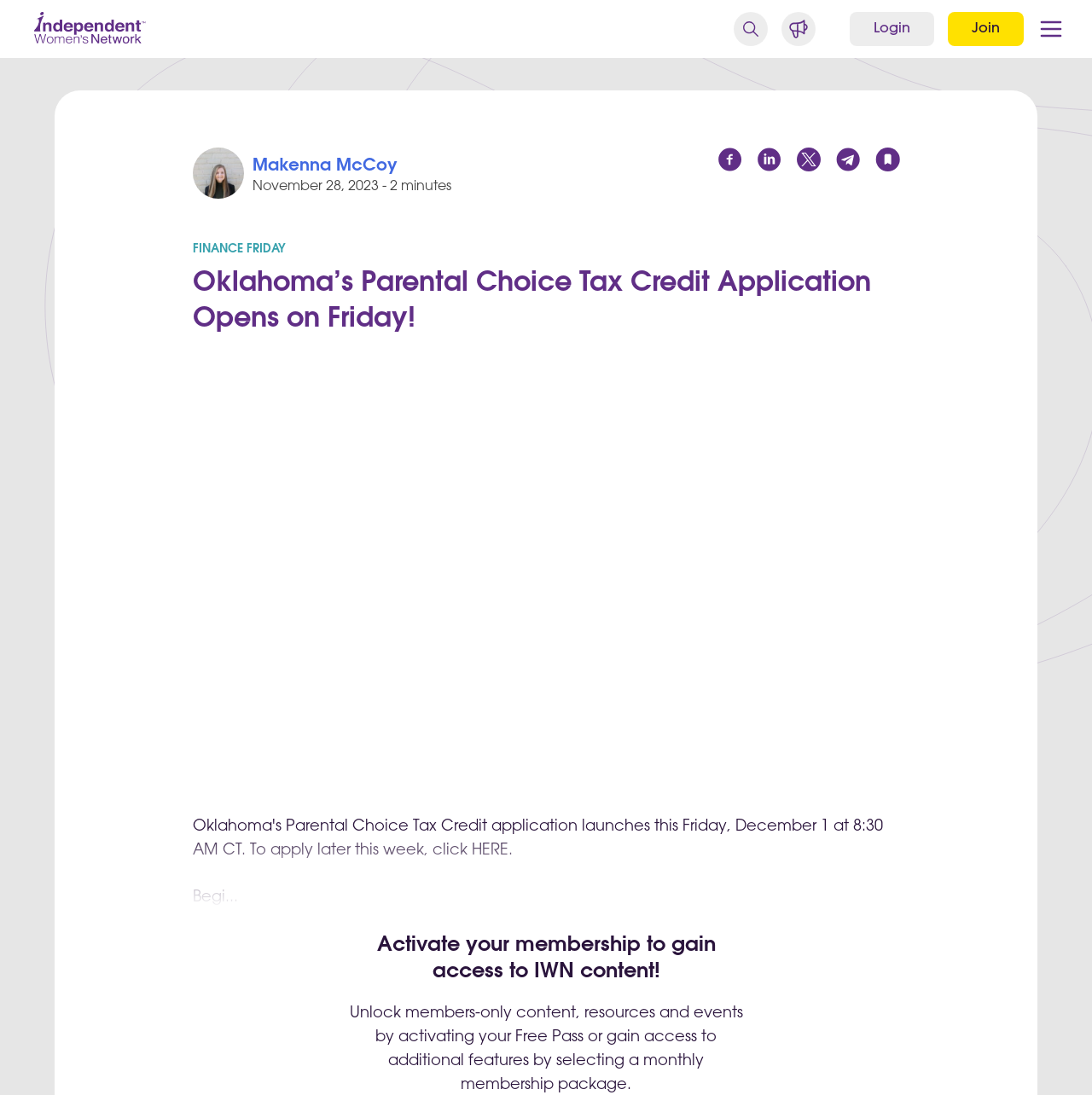Provide a thorough description of this webpage.

The webpage appears to be an article or blog post from the Independent Women's Network. At the top, there is a link on the left side and a button on the right side. Below these elements, there is an image. 

To the right of the image, there are two links, "Login" and "Join", positioned side by side. Below these links, there is a section with a link to an author, Makenna McCoy, accompanied by a small image of the author. The author's name is mentioned twice, with the second instance having a timestamp "November 28, 2023" and a duration "2 minutes" next to it. 

On the same line as the author's information, there are four social media links, each with its corresponding icon, for Facebook, LinkedIn, Twitter, and Telegram. These links are positioned side by side.

The main content of the webpage starts with a heading "FINANCE FRIDAY" followed by a larger heading "Oklahoma’s Parental Choice Tax Credit Application Opens on Friday!". Below this heading, there is a brief text that starts with "Begi...". 

Further down the page, there is a call-to-action section with a heading "Activate your membership to gain access to IWN content!" and a paragraph of text explaining the benefits of membership.